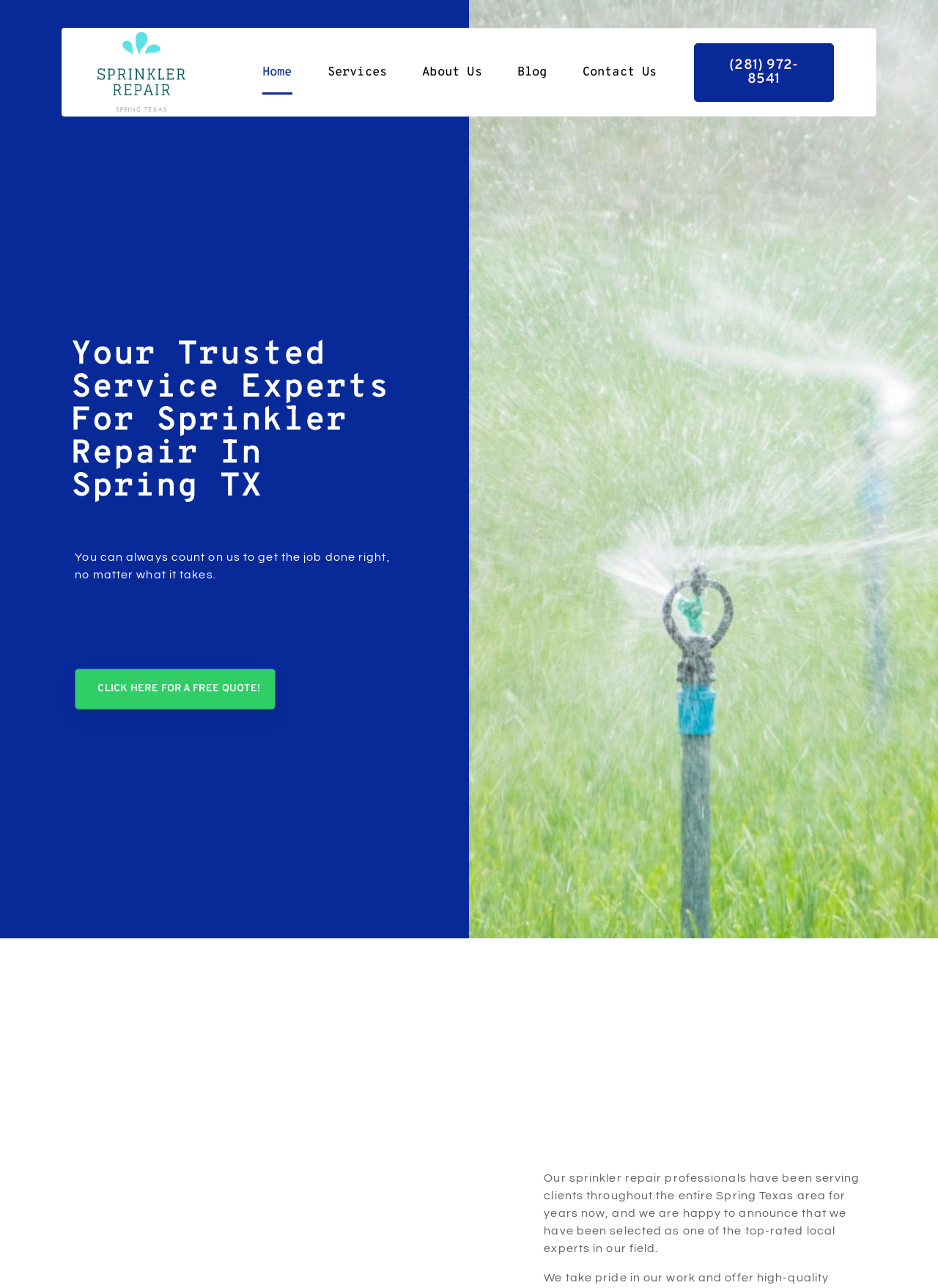Please provide the bounding box coordinates in the format (top-left x, top-left y, bottom-right x, bottom-right y). Remember, all values are floating point numbers between 0 and 1. What is the bounding box coordinate of the region described as: Cats

None